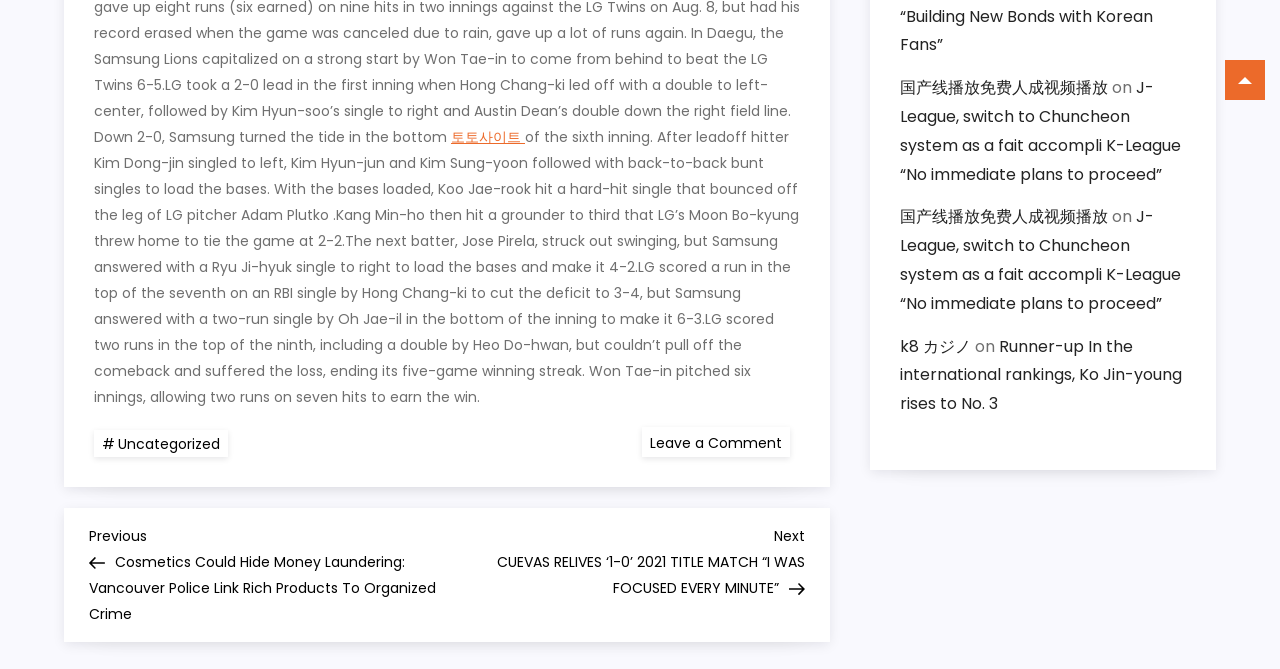What is the name of the LG pitcher mentioned in the article?
Examine the webpage screenshot and provide an in-depth answer to the question.

The name of the LG pitcher mentioned in the article can be found in the text 'With the bases loaded, Koo Jae-rook hit a hard-hit single that bounced off the leg of LG pitcher Adam Plutko.'